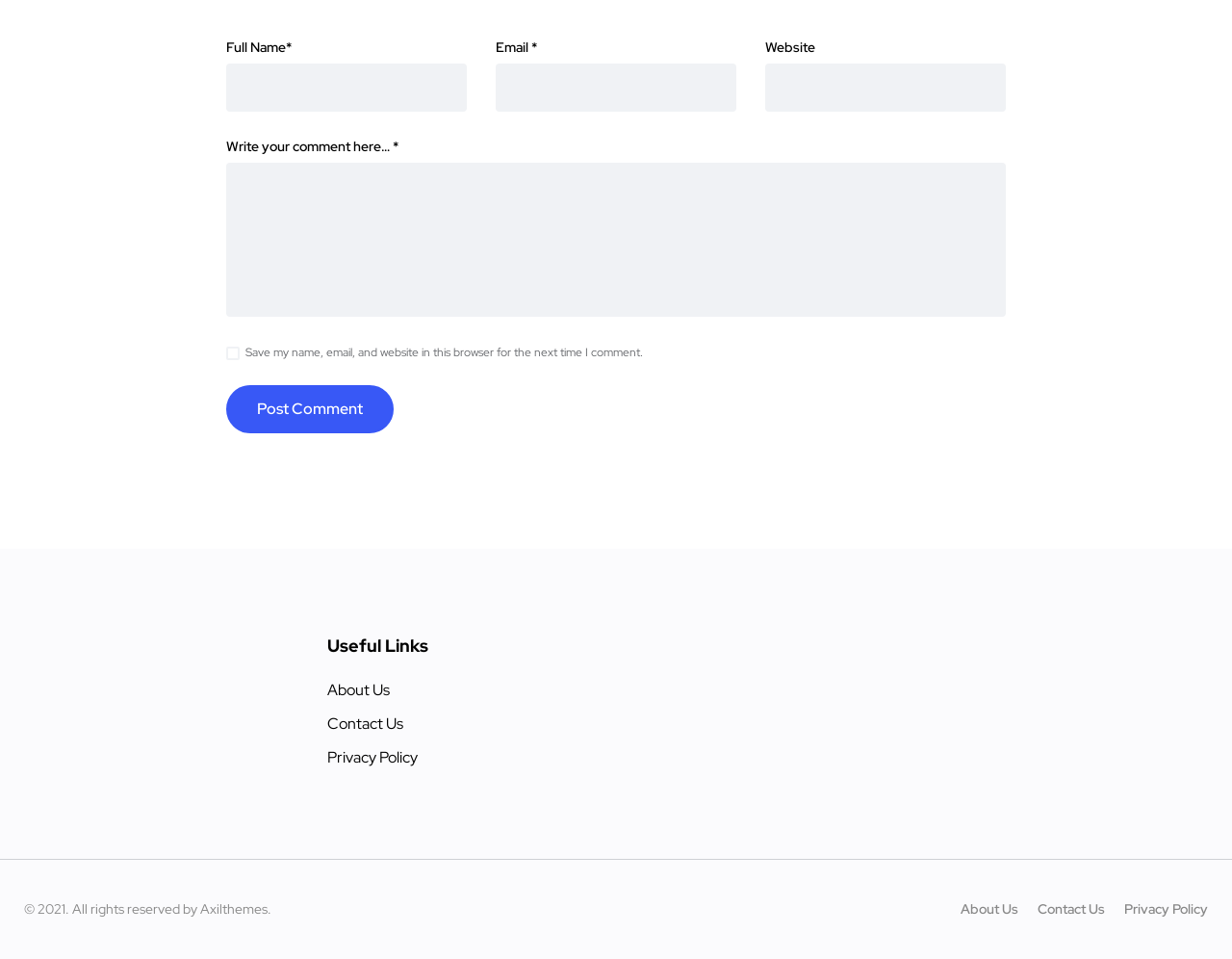Identify the bounding box coordinates of the region that should be clicked to execute the following instruction: "Post a comment".

[0.184, 0.401, 0.32, 0.452]